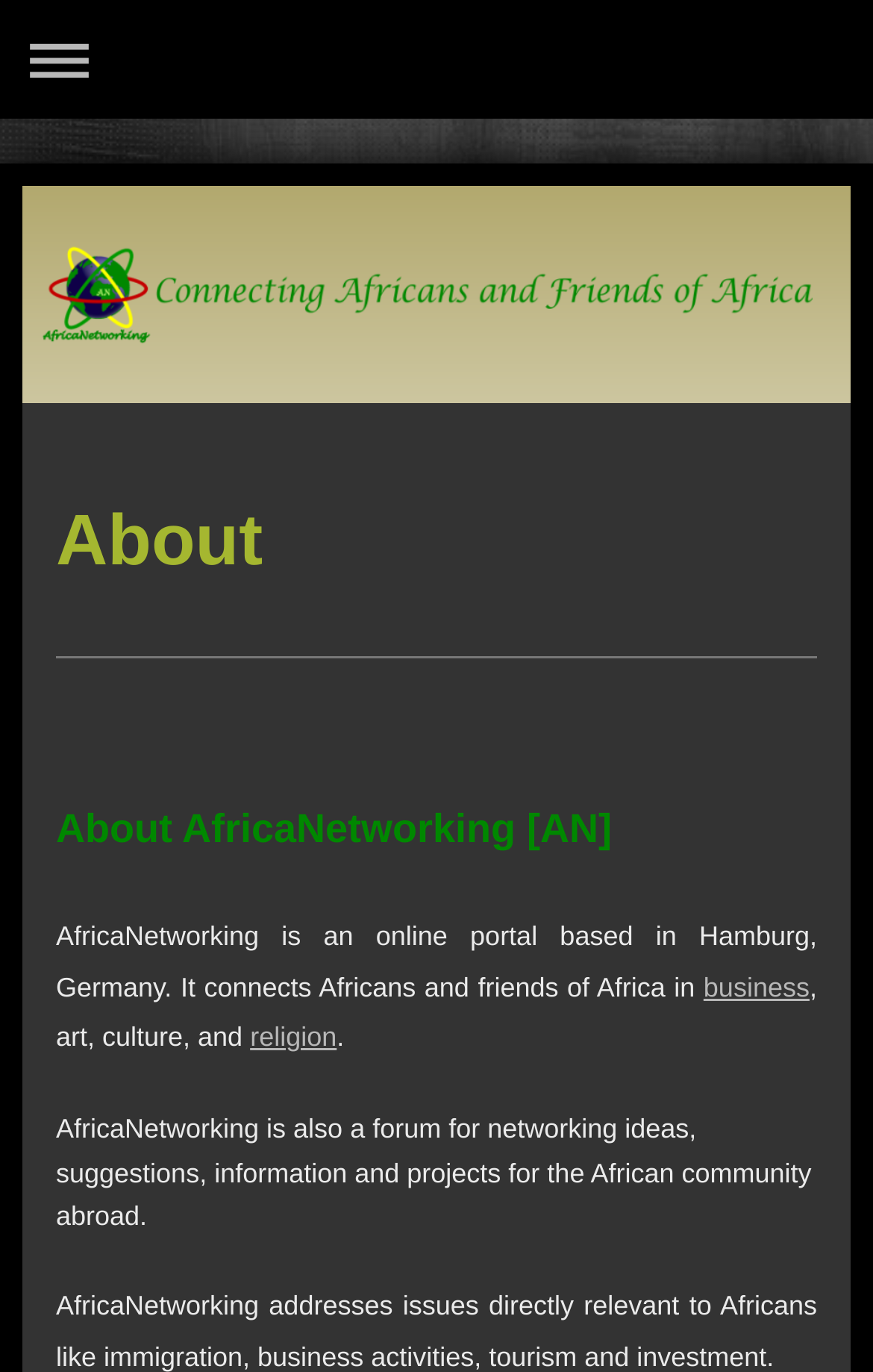Please specify the bounding box coordinates in the format (top-left x, top-left y, bottom-right x, bottom-right y), with all values as floating point numbers between 0 and 1. Identify the bounding box of the UI element described by: business

[0.806, 0.708, 0.927, 0.731]